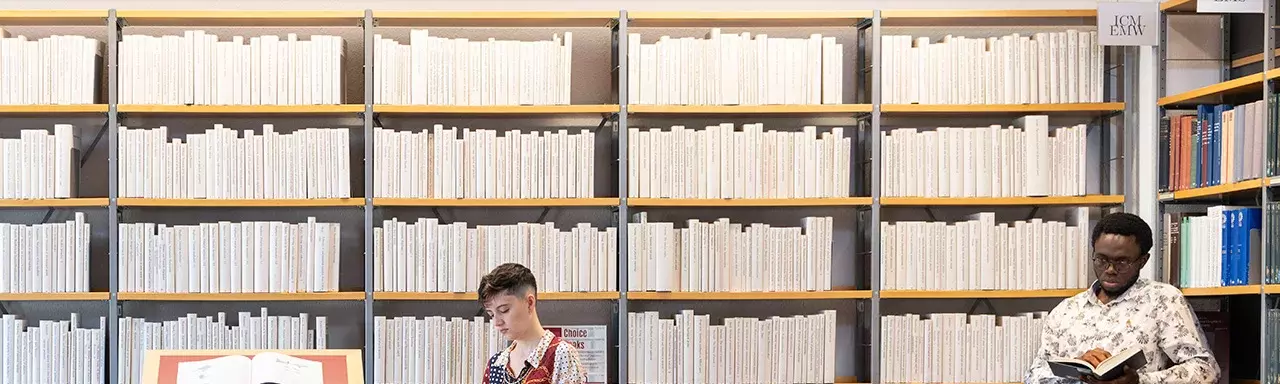Provide a thorough description of the image, including all visible elements.

In a cozy library setting, two individuals are engrossed in their reading amidst tall bookshelves filled with neatly arranged, mostly white-covered books. On the left, a person with short hair and a patterned shirt leans slightly forward, absorbed in their own reading. To the right, another individual wearing glasses peruses a book, looking engaged with the material. The atmosphere is calm and studious, marked by the presence of choice boxes for readers, suggesting a space dedicated to exploration and knowledge. The arrangement of books in the background creates a serene backdrop, emphasizing the pursuit of learning in this inviting environment.